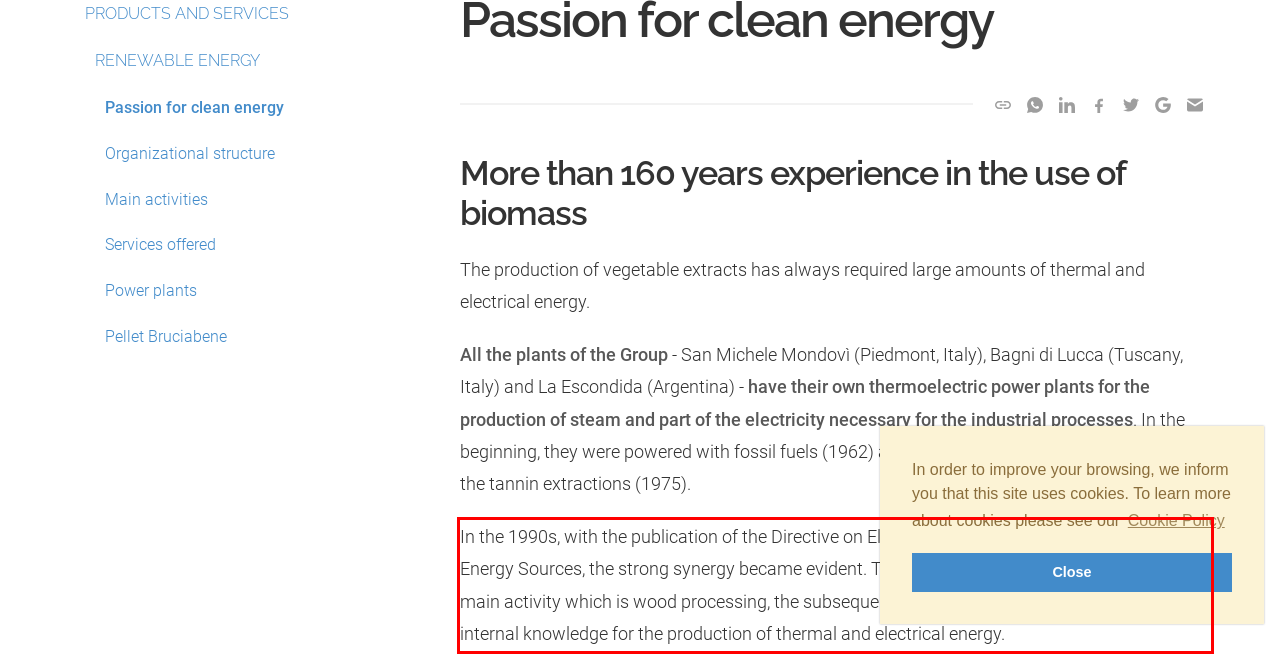Examine the screenshot of the webpage, locate the red bounding box, and generate the text contained within it.

In the 1990s, with the publication of the Directive on Electricity Production from Renewable Energy Sources, the strong synergy became evident. The synergy was between Silvateam’s main activity which is wood processing, the subsequent availability of biomasses and the internal knowledge for the production of thermal and electrical energy.